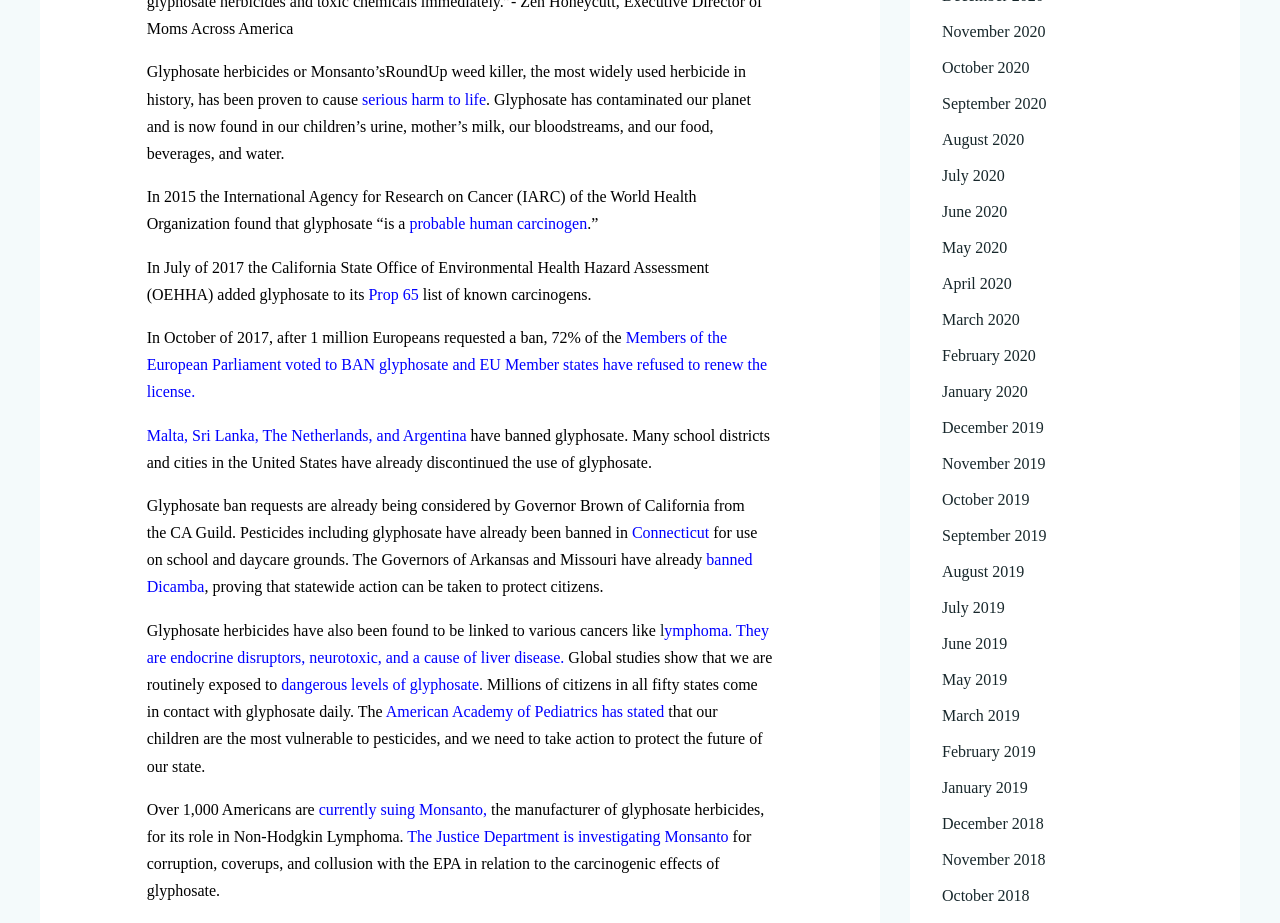What is the name of the international agency that found glyphosate to be a probable human carcinogen?
Please provide a full and detailed response to the question.

In 2015 the International Agency for Research on Cancer (IARC) of the World Health Organization found that glyphosate “is a probable human carcinogen”.